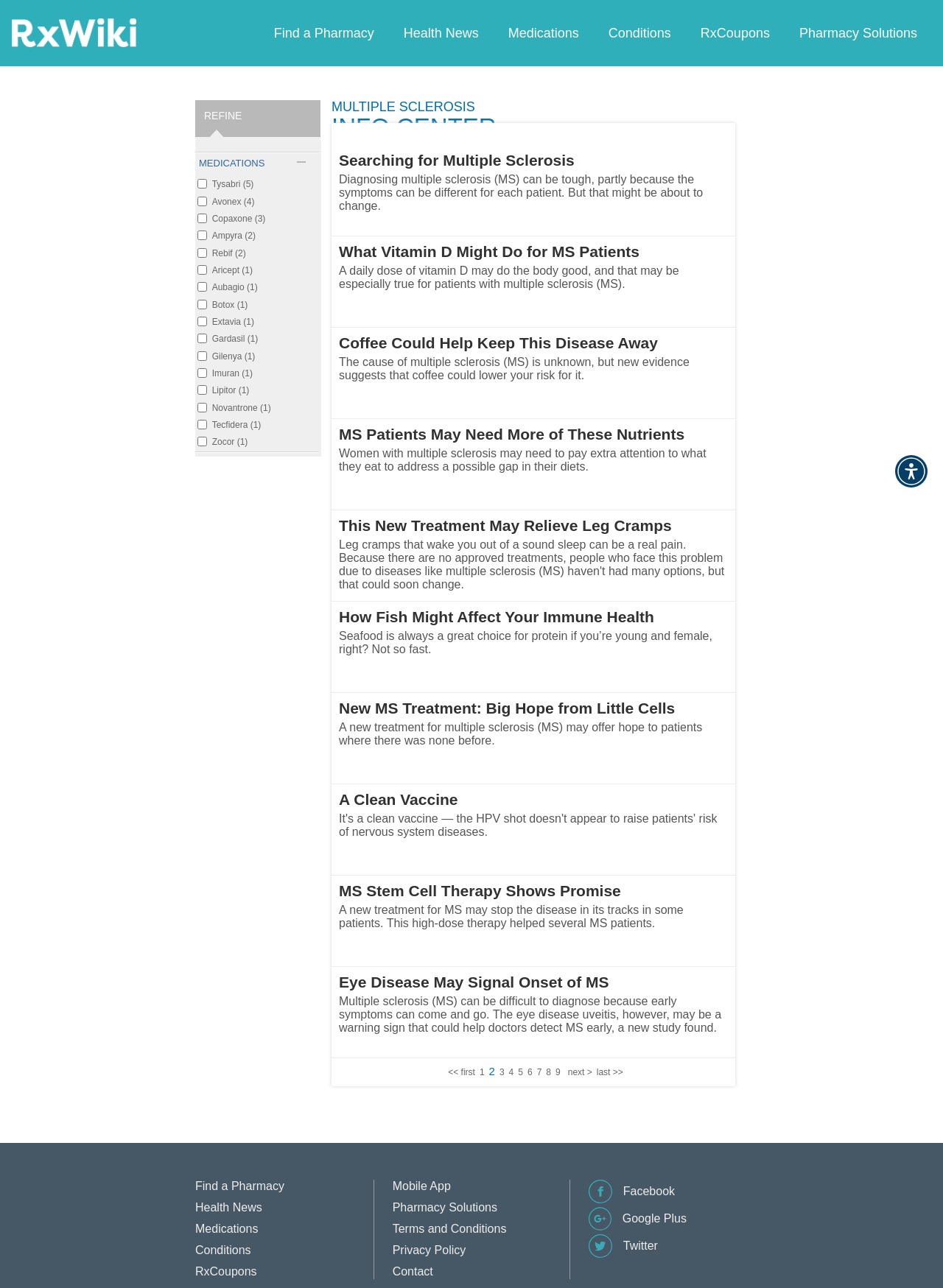From the details in the image, provide a thorough response to the question: What is the first article title in the webpage?

I looked at the first link element under the 'MULTIPLE SCLEROSIS INFO CENTER' heading and found the title of the first article.